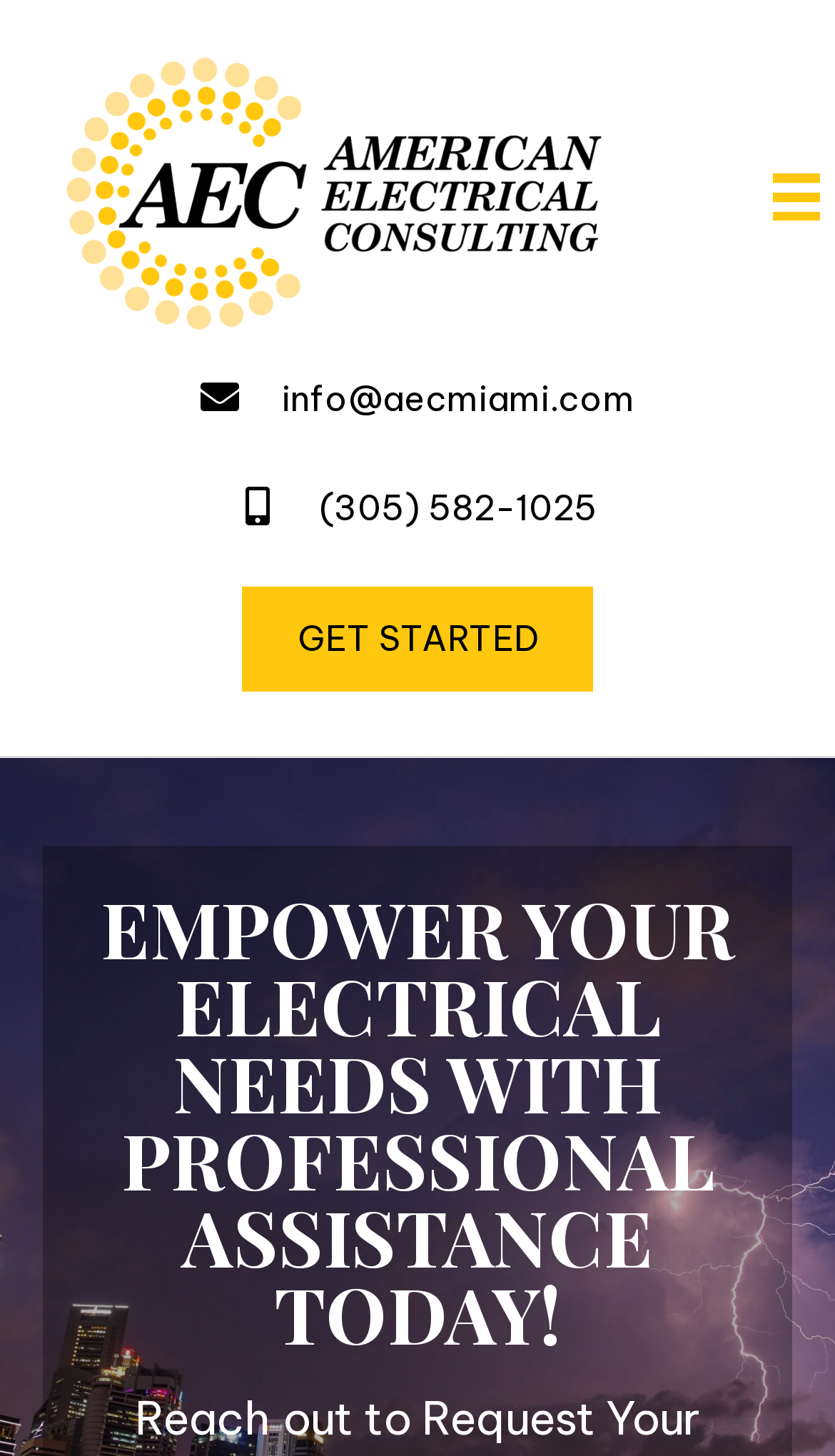What is the main theme of the webpage?
From the screenshot, supply a one-word or short-phrase answer.

Electrical consulting